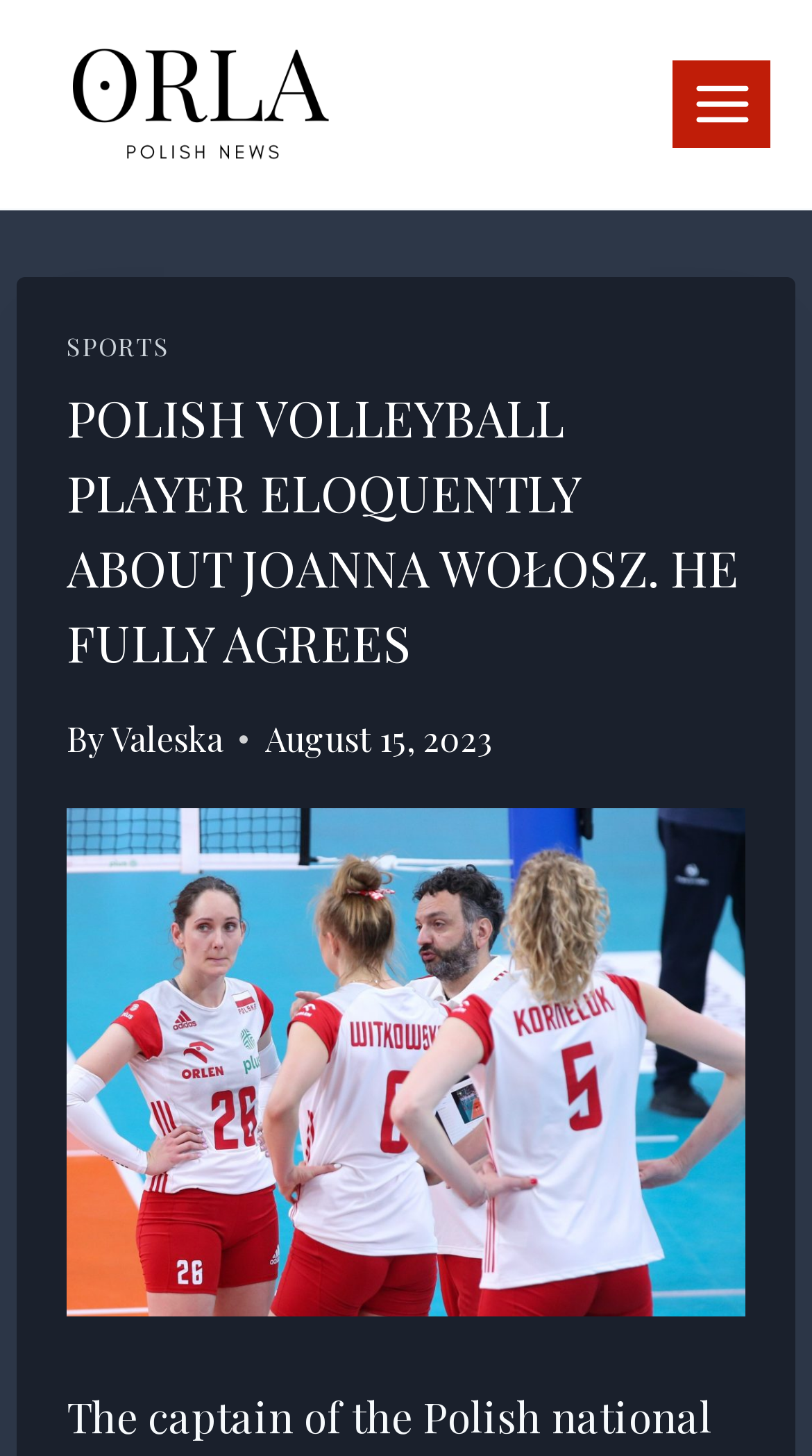Reply to the question with a single word or phrase:
What is the name of the Polish volleyball player?

Joanna Wołosz